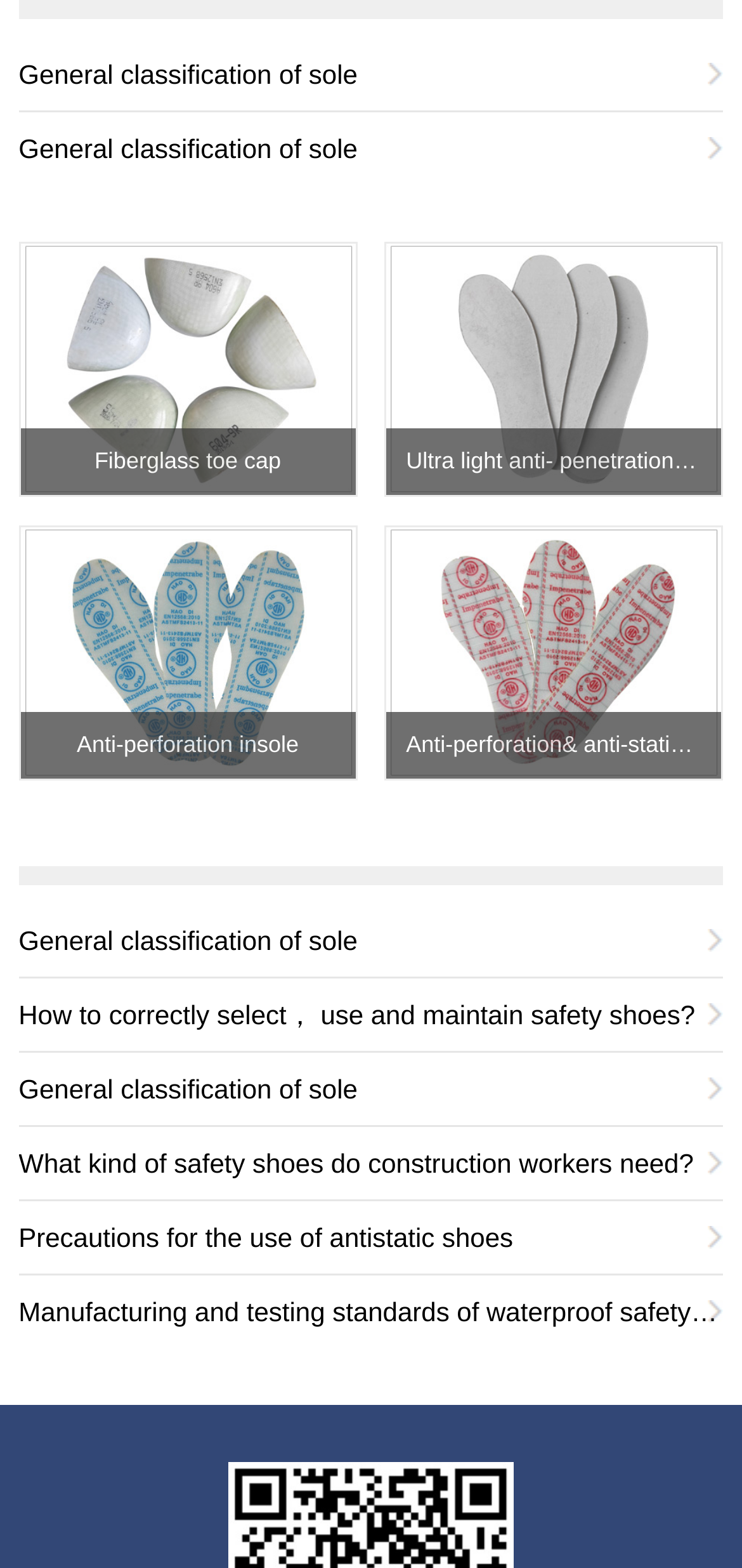Could you specify the bounding box coordinates for the clickable section to complete the following instruction: "Learn about manufacturing and testing standards of waterproof safety shoes in Europe and America"?

[0.025, 0.814, 0.975, 0.86]